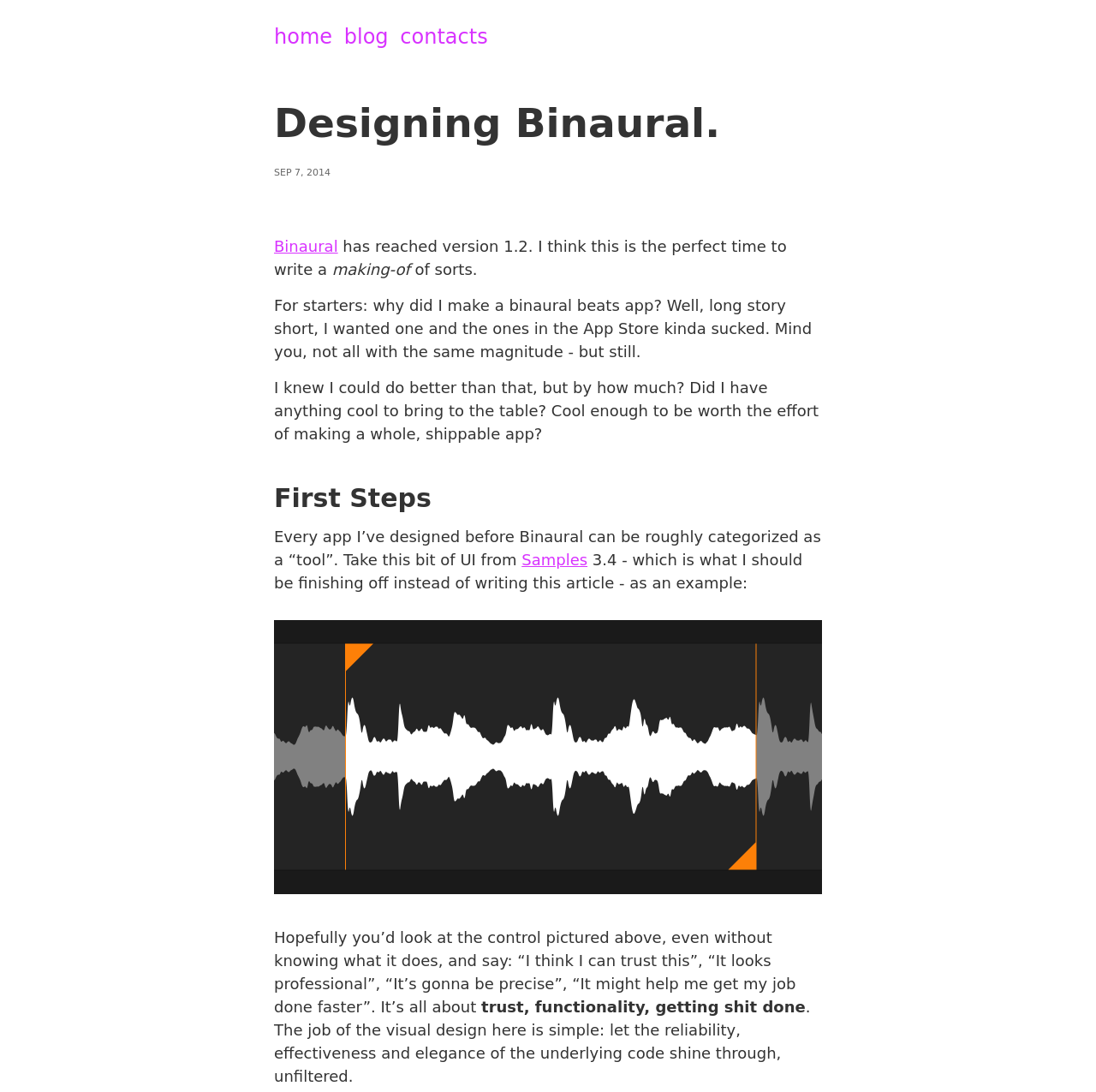What is the tone of the author when describing their motivation for creating Binaural?
Please provide a single word or phrase as the answer based on the screenshot.

Confident